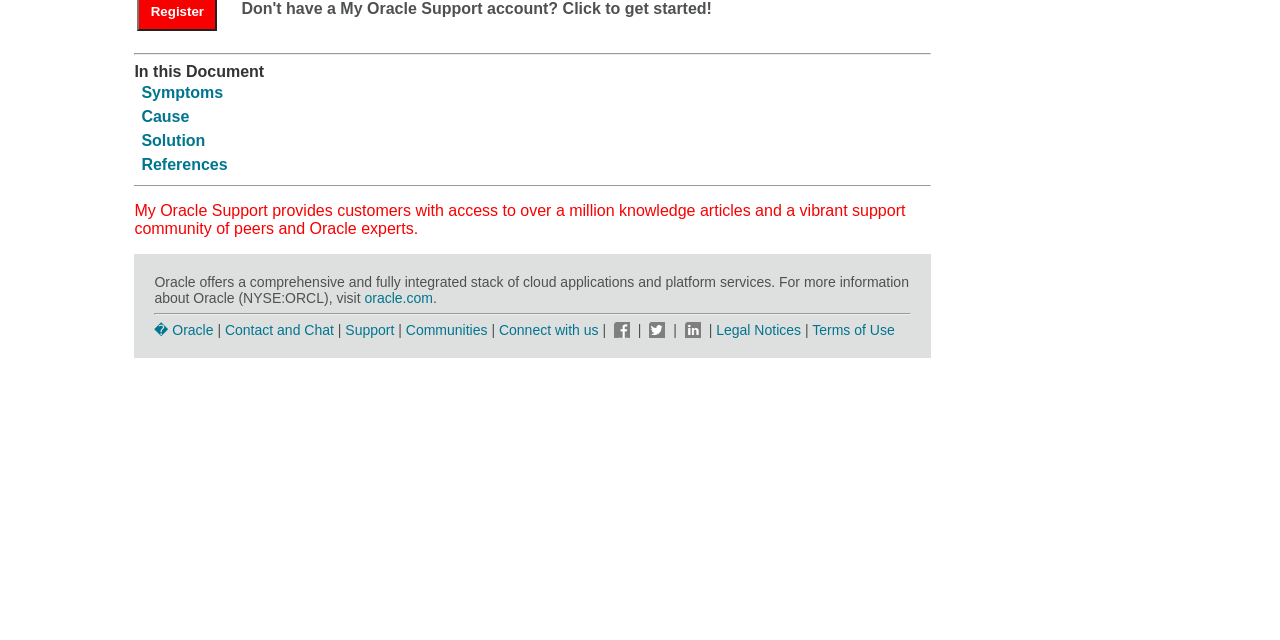Given the element description Terms of Use, predict the bounding box coordinates for the UI element in the webpage screenshot. The format should be (top-left x, top-left y, bottom-right x, bottom-right y), and the values should be between 0 and 1.

[0.635, 0.502, 0.699, 0.527]